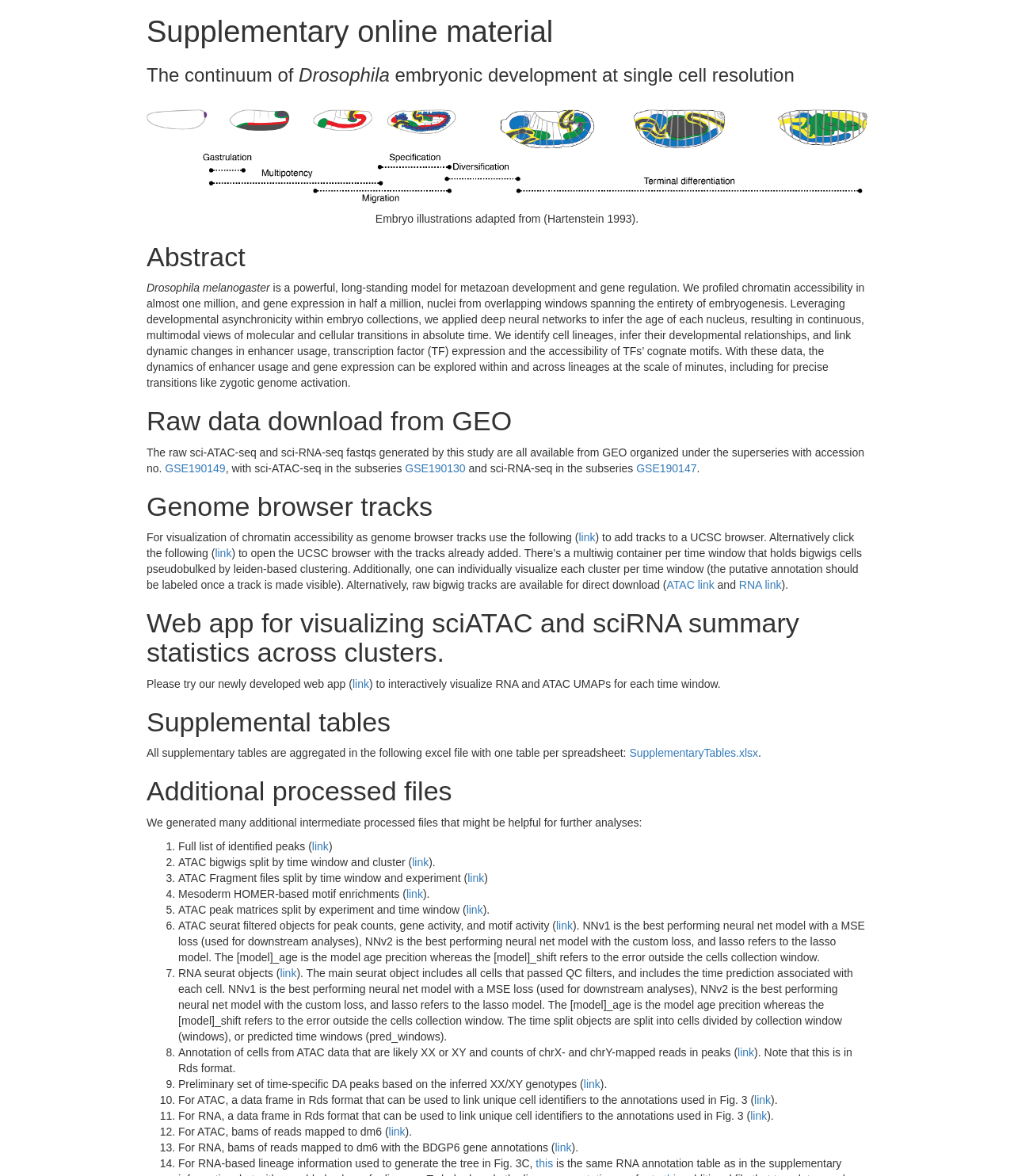For the element described, predict the bounding box coordinates as (top-left x, top-left y, bottom-right x, bottom-right y). All values should be between 0 and 1. Element description: ATAC link

[0.657, 0.492, 0.704, 0.503]